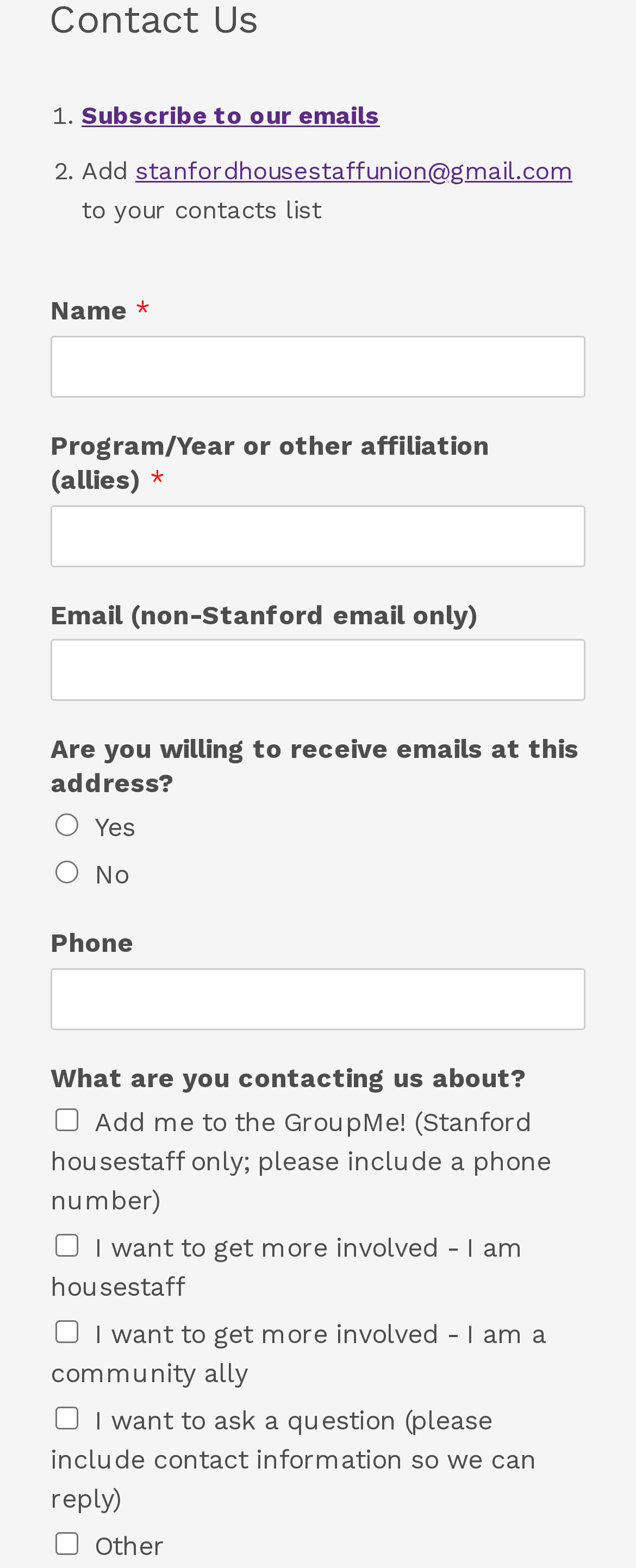Please specify the bounding box coordinates of the clickable region to carry out the following instruction: "Check the box to ask a question". The coordinates should be four float numbers between 0 and 1, in the format [left, top, right, bottom].

[0.087, 0.897, 0.123, 0.911]